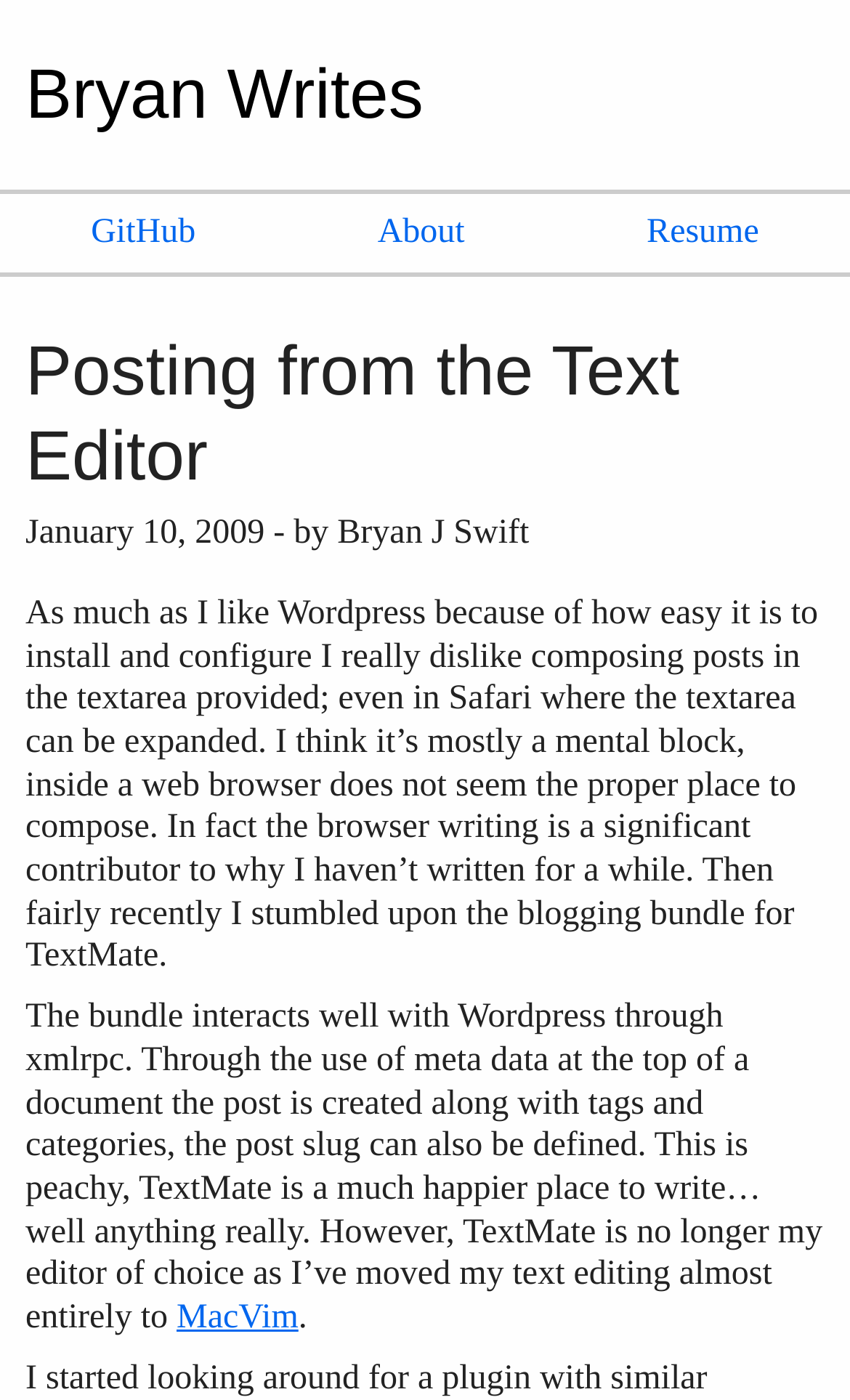Respond concisely with one word or phrase to the following query:
What is the alternative to Wordpress mentioned in the post?

TextMate